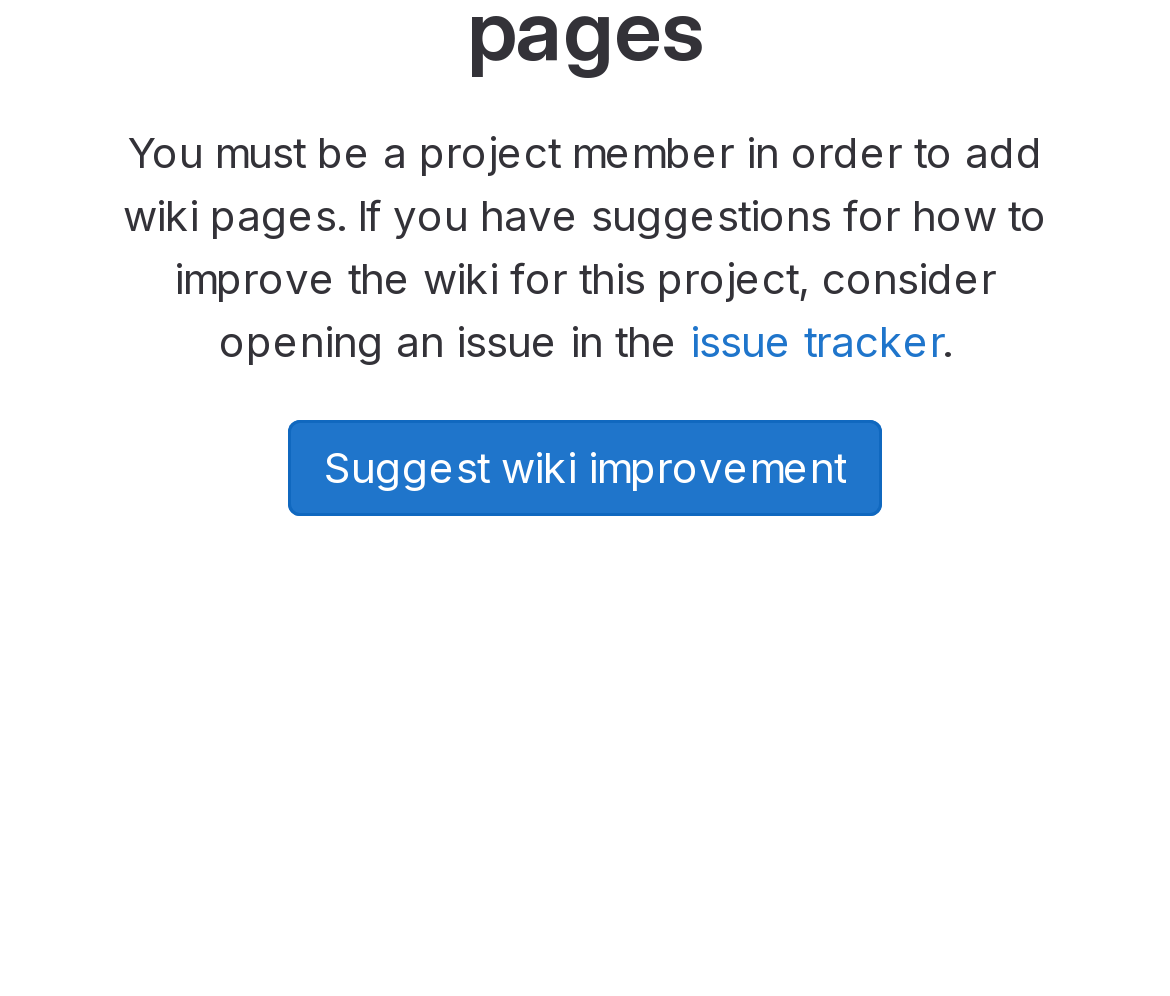From the element description: "STSWiki", extract the bounding box coordinates of the UI element. The coordinates should be expressed as four float numbers between 0 and 1, in the order [left, top, right, bottom].

None